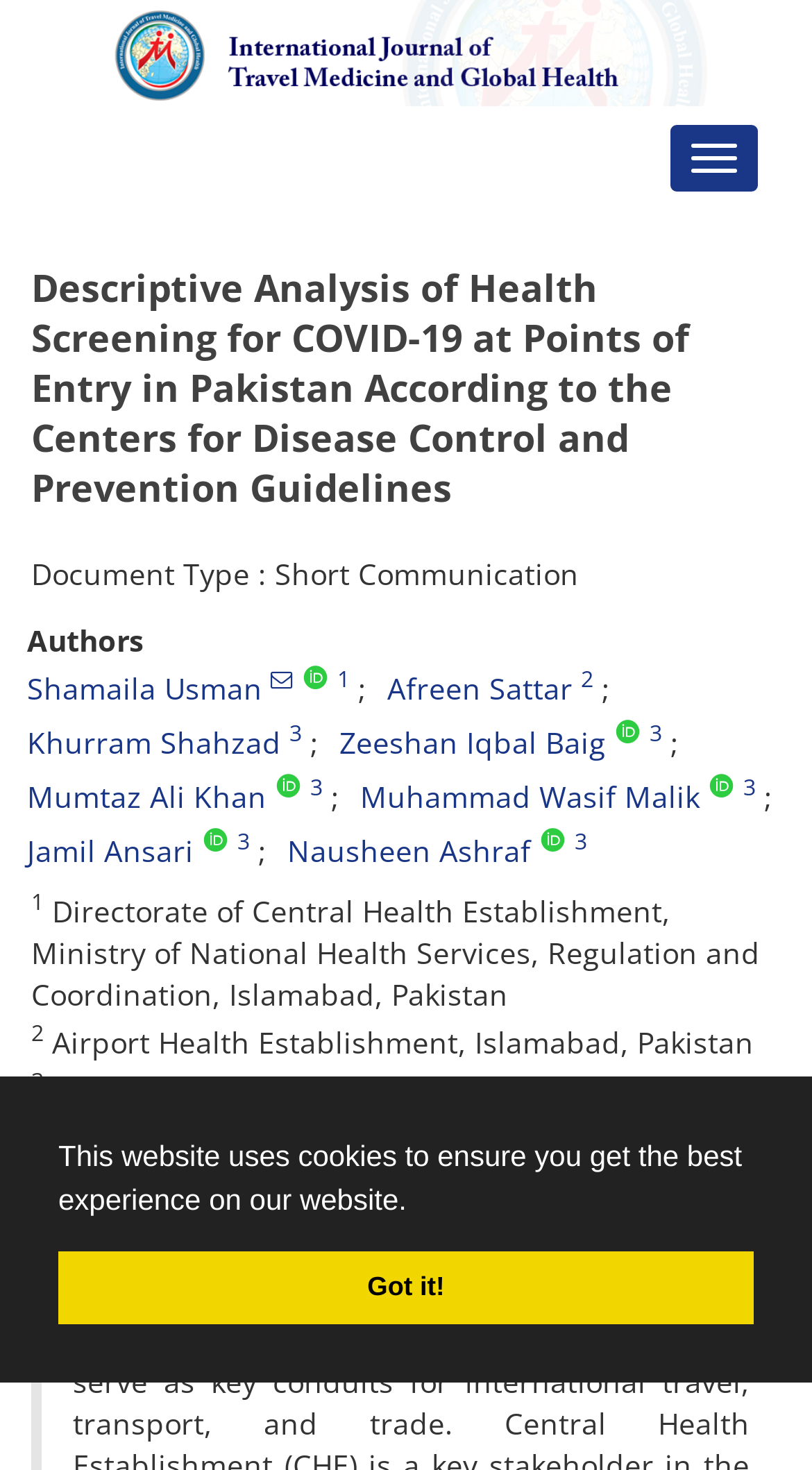Based on the image, provide a detailed response to the question:
What is the document type of this article?

I found the answer by looking at the static text element with the content 'Document Type : Short Communication' located at the top of the webpage, which indicates the type of document this article is.